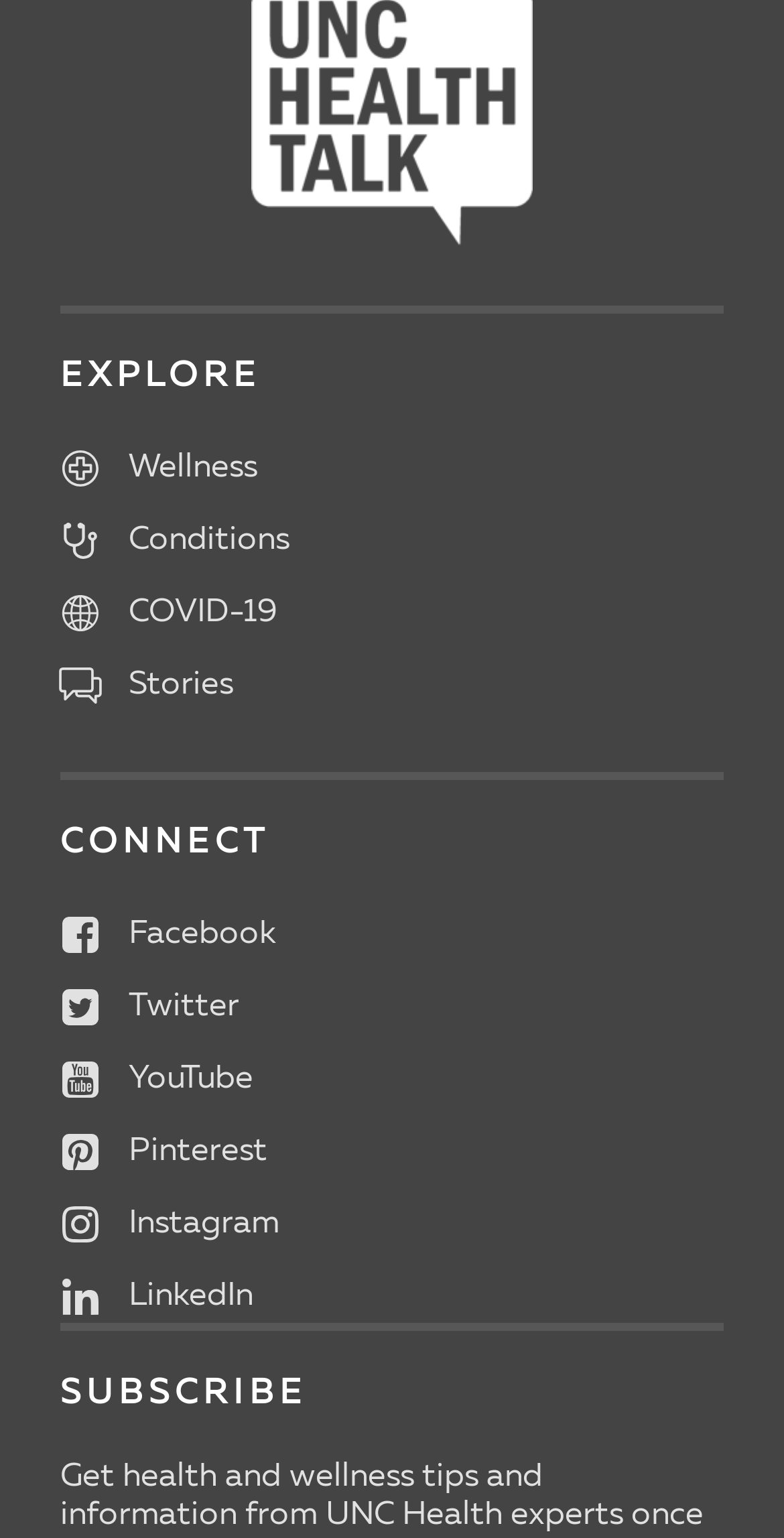Provide the bounding box coordinates of the HTML element described by the text: "Conditions".

[0.077, 0.341, 0.369, 0.362]